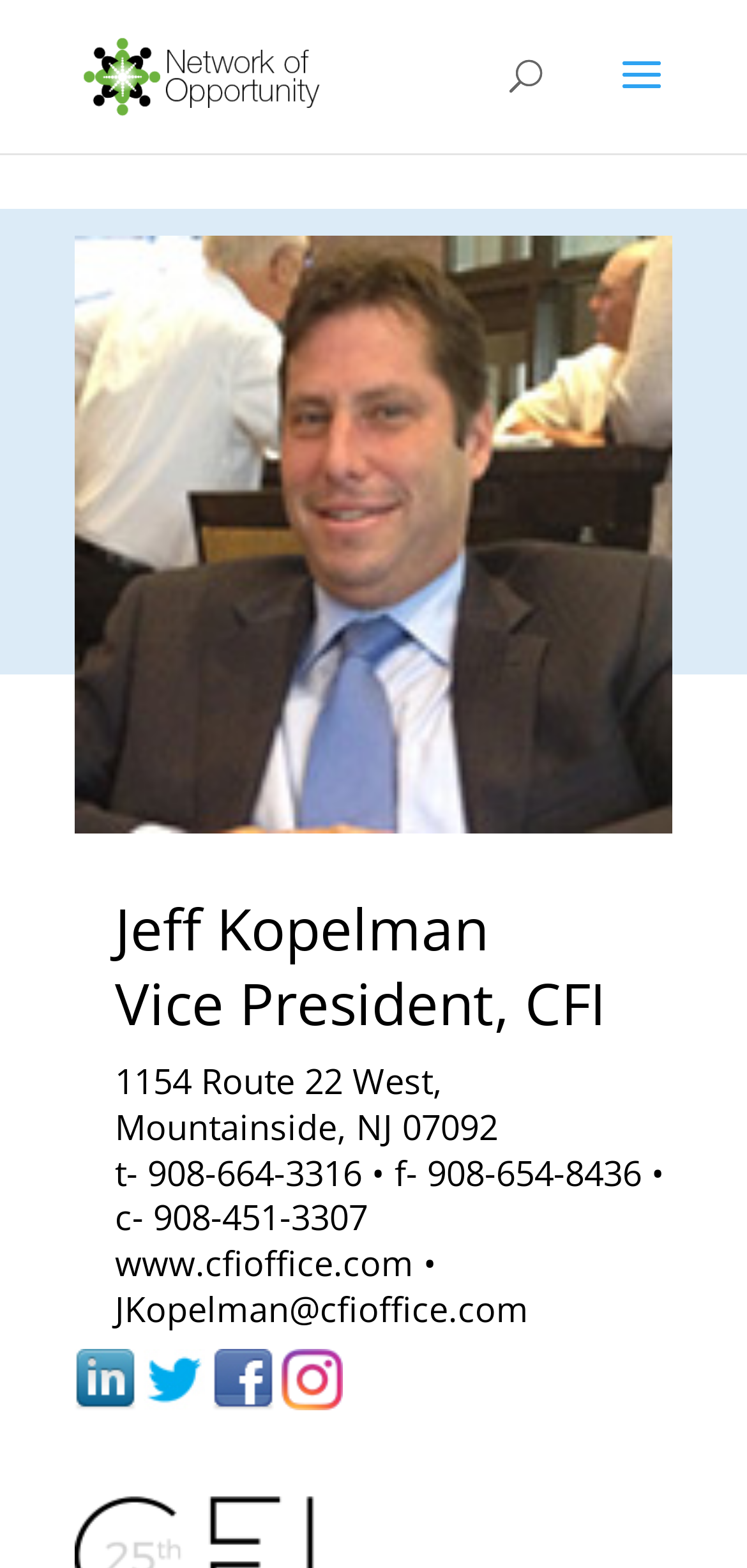Calculate the bounding box coordinates for the UI element based on the following description: "Laughter is Contagious". Ensure the coordinates are four float numbers between 0 and 1, i.e., [left, top, right, bottom].

None